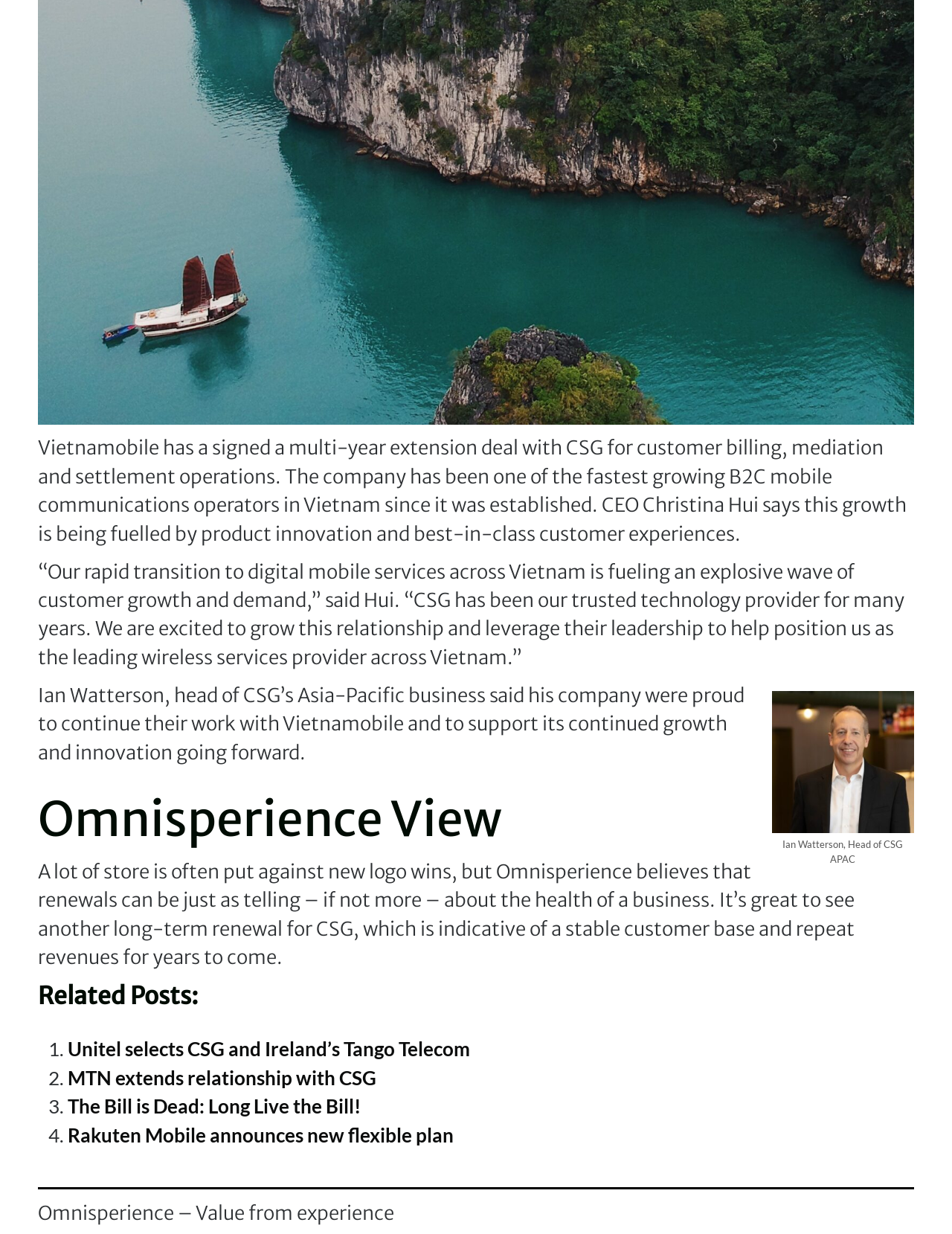Respond to the following question with a brief word or phrase:
What is the name of the head of CSG's Asia-Pacific business?

Ian Watterson